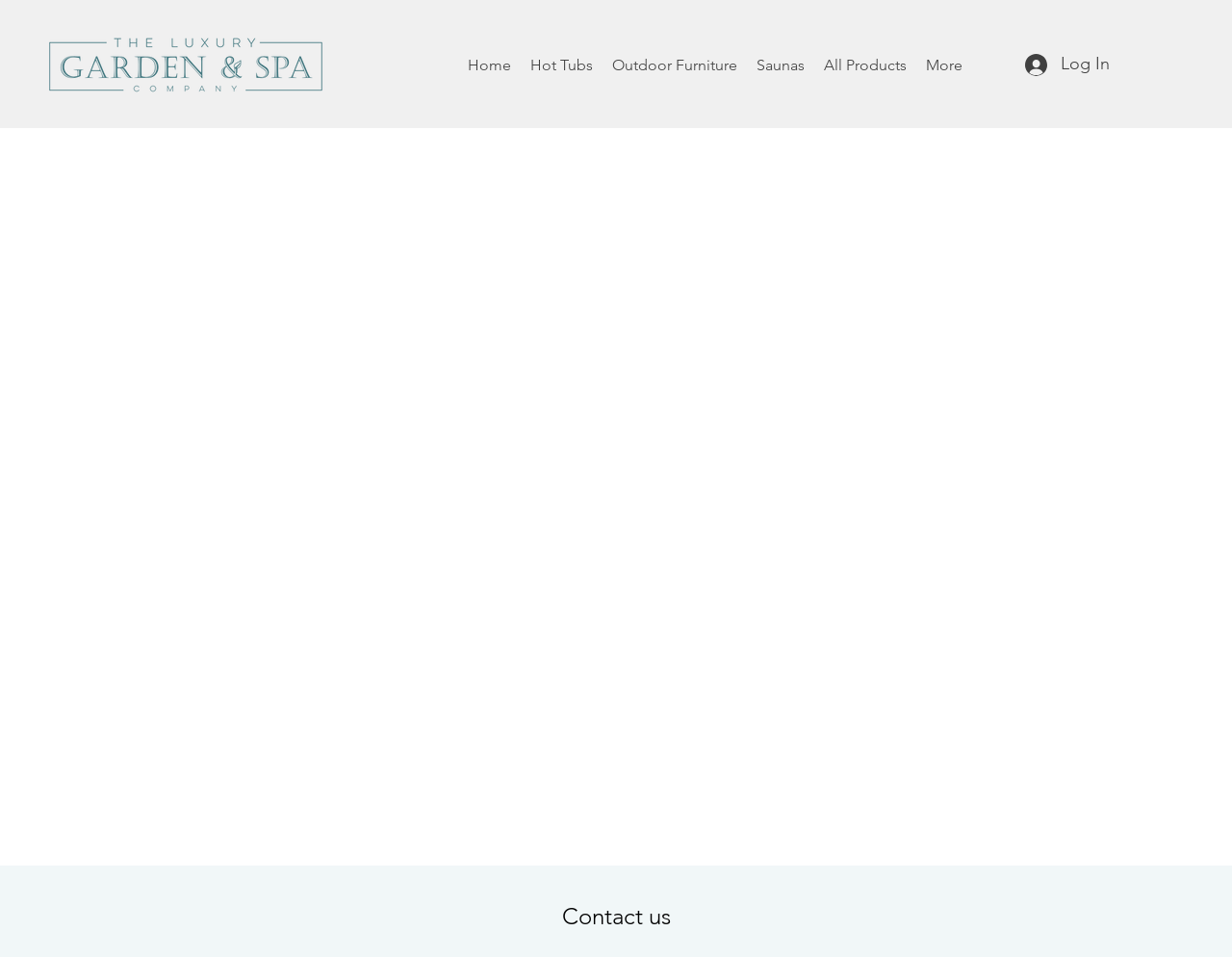Answer the question with a single word or phrase: 
How many main sections are there on the webpage?

2